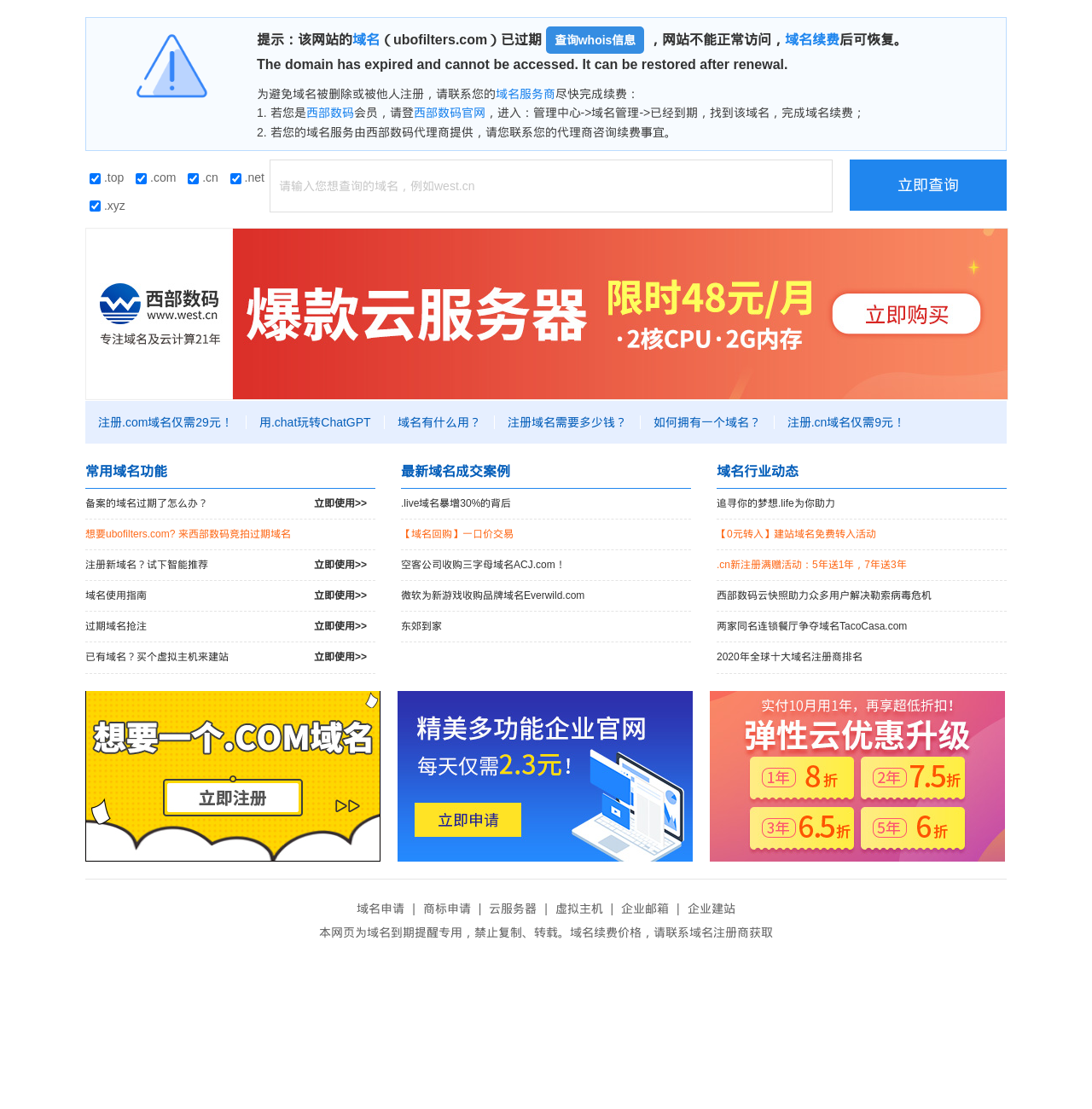Answer the question using only one word or a concise phrase: What is the warning about at the bottom of the webpage?

Copyright infringement